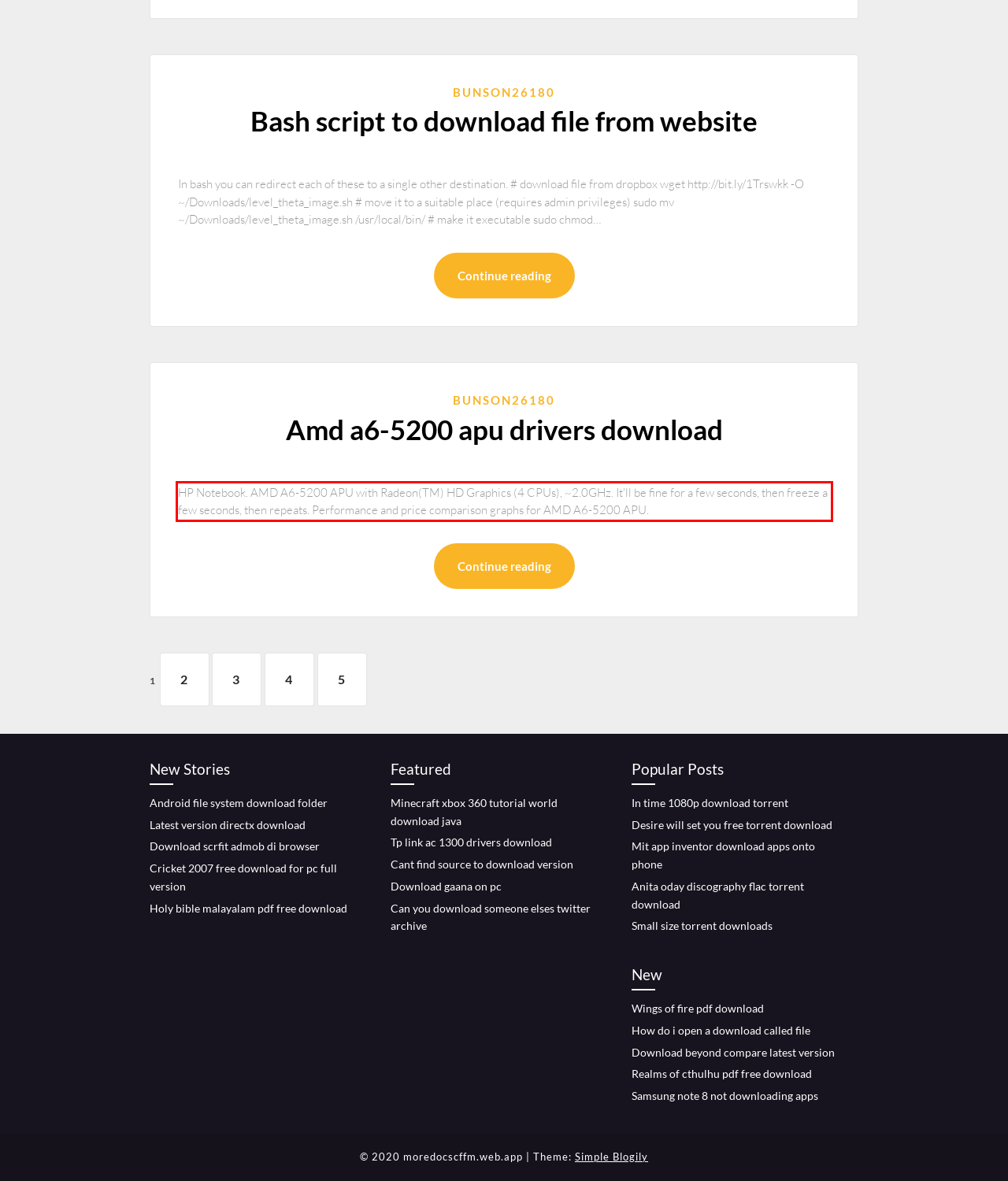From the provided screenshot, extract the text content that is enclosed within the red bounding box.

HP Notebook. AMD A6-5200 APU with Radeon(TM) HD Graphics (4 CPUs), ~2.0GHz. It'll be fine for a few seconds, then freeze a few seconds, then repeats. Performance and price comparison graphs for AMD A6-5200 APU.